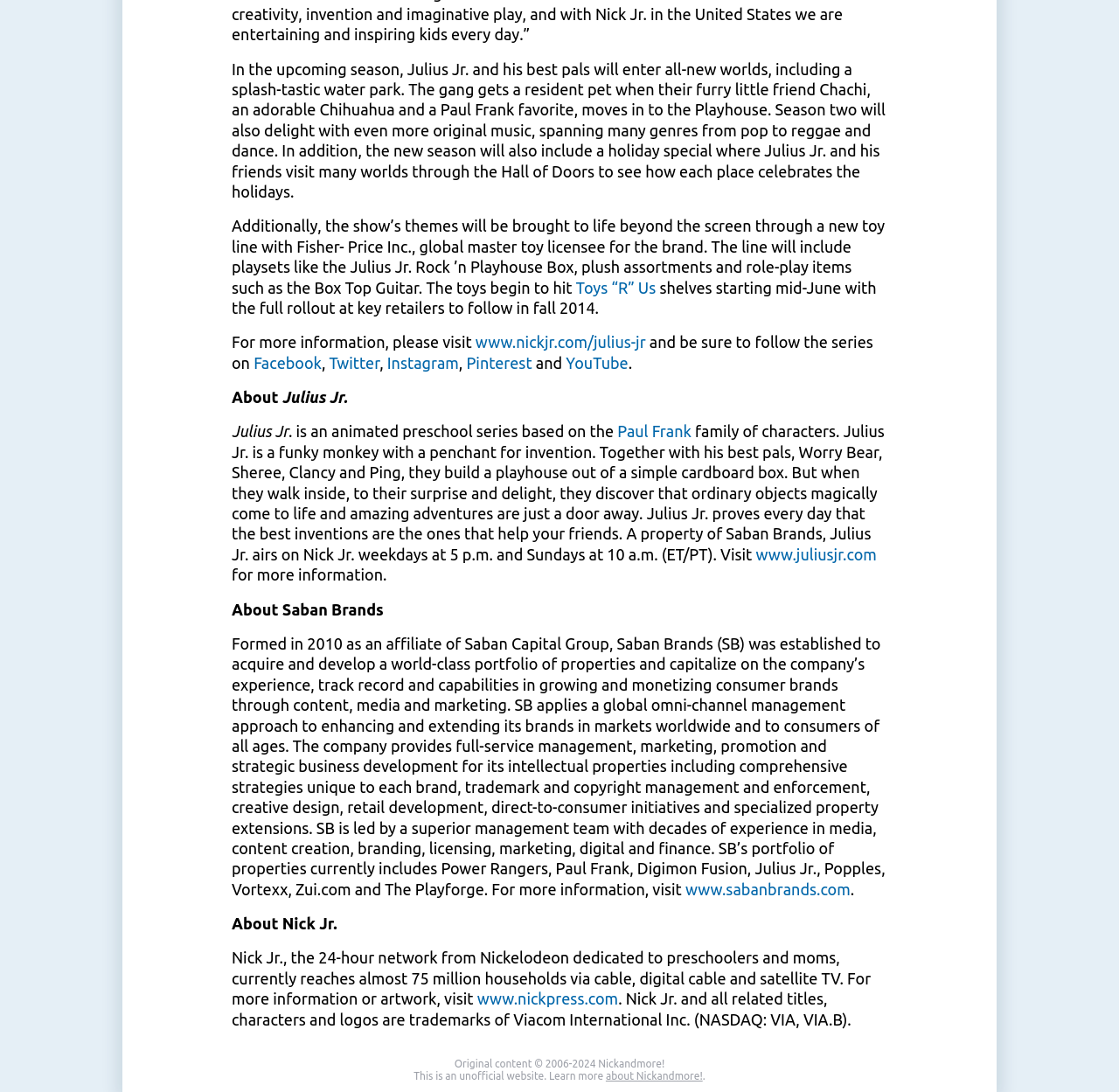Using the description: "Toys “R” Us", determine the UI element's bounding box coordinates. Ensure the coordinates are in the format of four float numbers between 0 and 1, i.e., [left, top, right, bottom].

[0.515, 0.255, 0.586, 0.271]